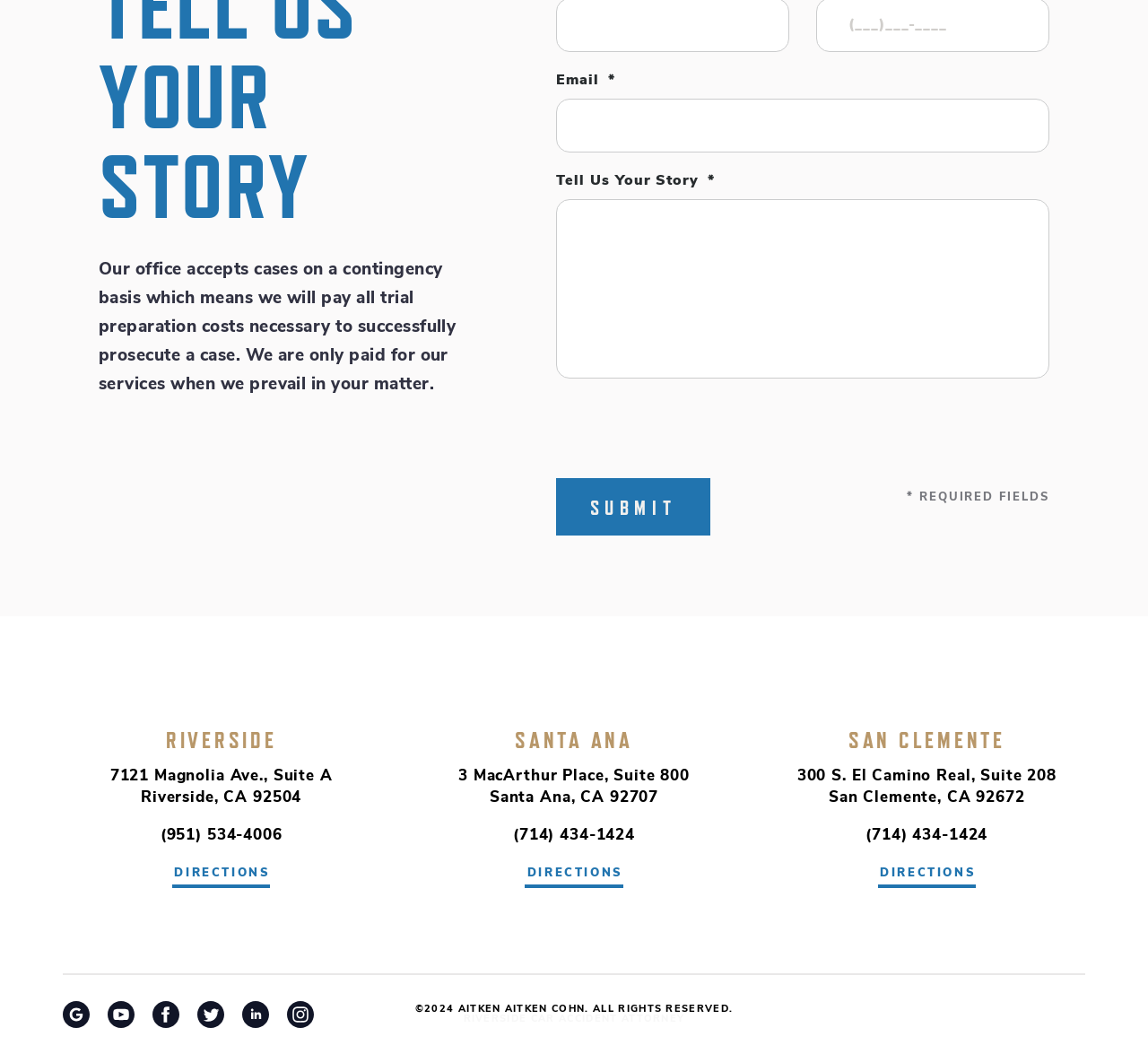Please determine the bounding box coordinates of the element to click in order to execute the following instruction: "Get directions to Santa Ana office". The coordinates should be four float numbers between 0 and 1, specified as [left, top, right, bottom].

[0.457, 0.818, 0.543, 0.843]